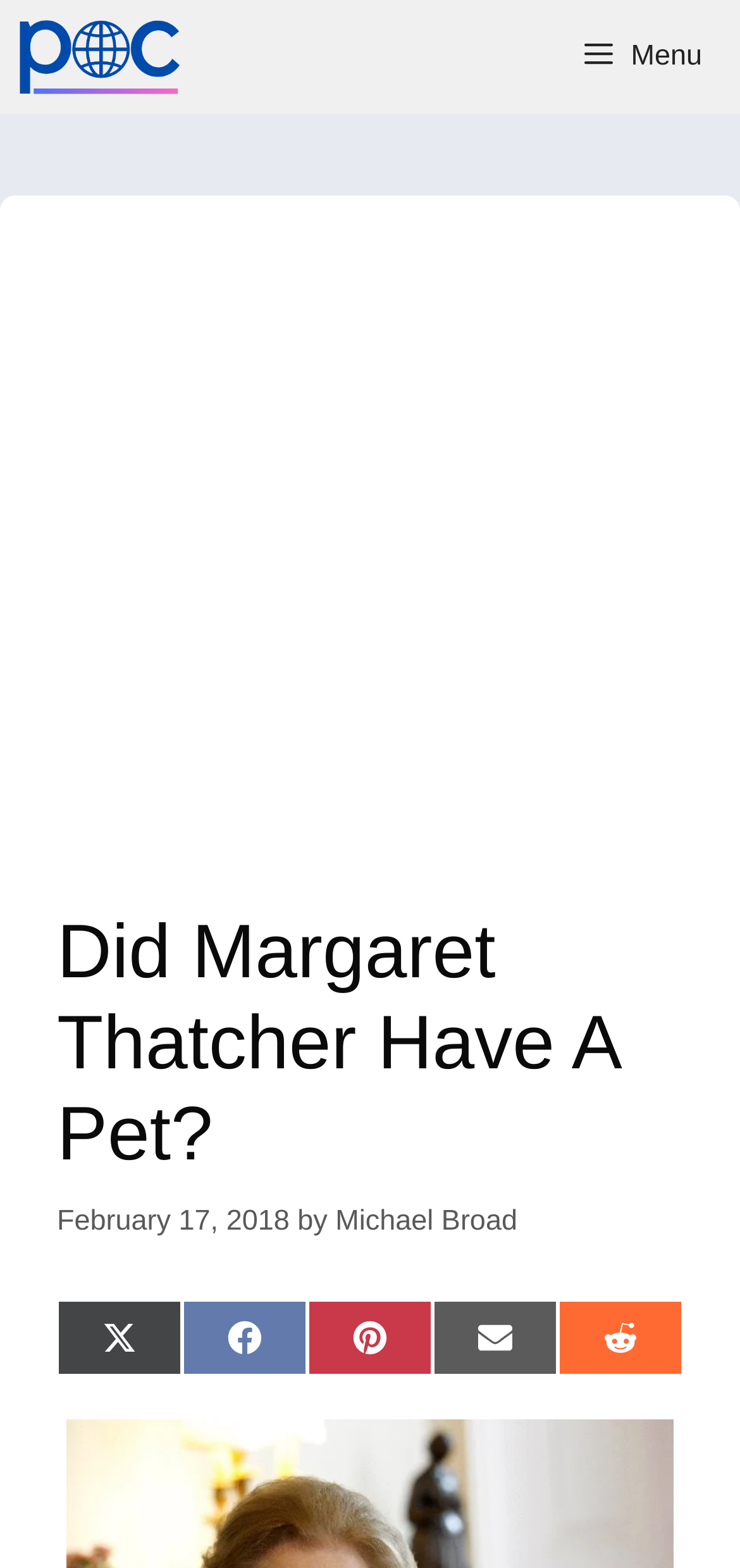Examine the image and give a thorough answer to the following question:
Who is the author of this article?

The author of this article can be determined by looking at the byline, which is located below the main heading. The byline says 'by Michael Broad', indicating that Michael Broad is the author of this article.